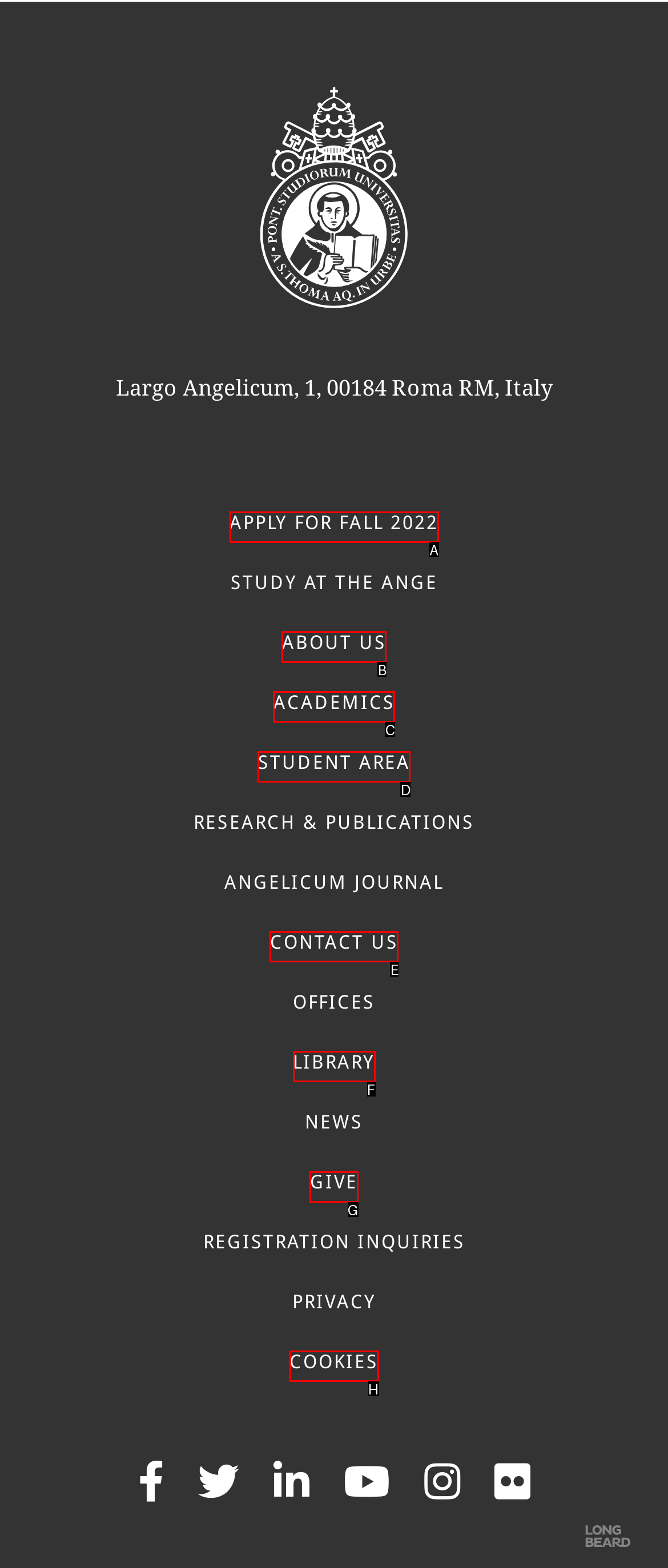Which HTML element should be clicked to fulfill the following task: Give?
Reply with the letter of the appropriate option from the choices given.

G